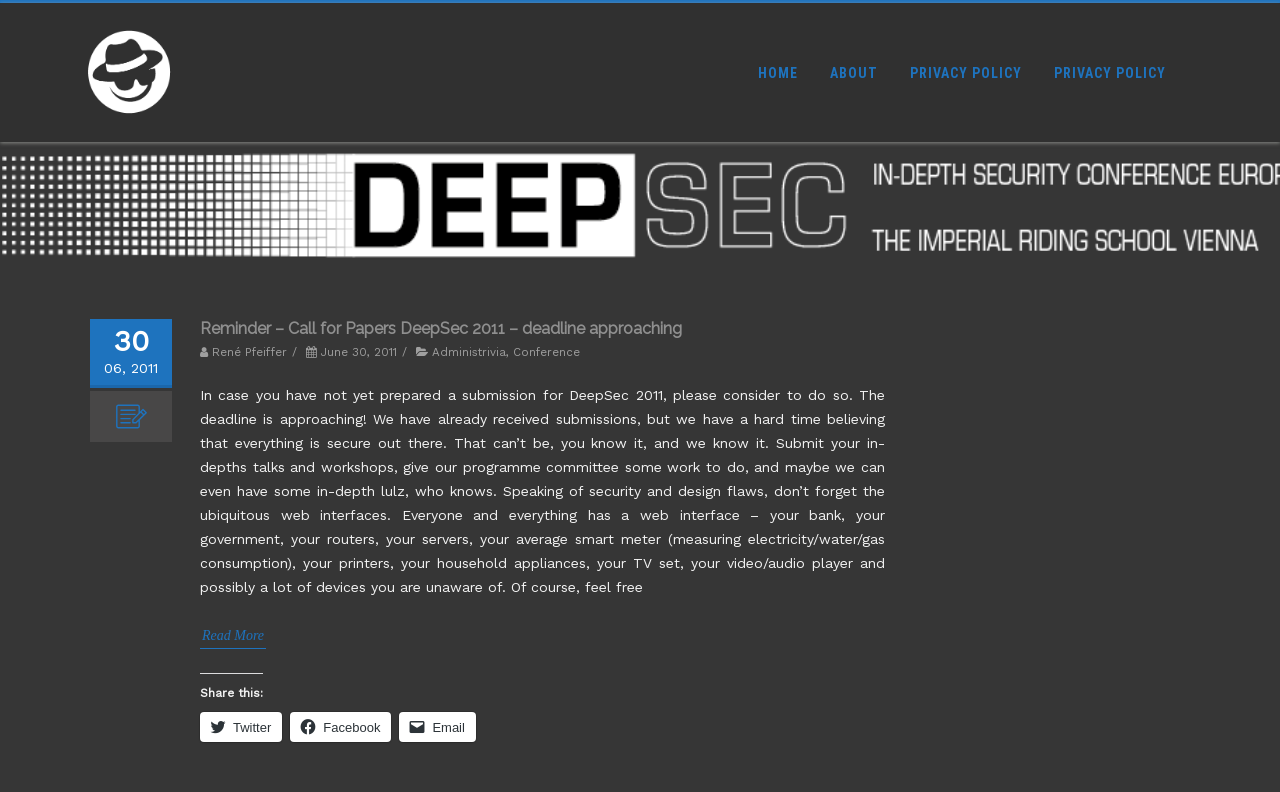Provide the bounding box coordinates of the section that needs to be clicked to accomplish the following instruction: "share on Twitter."

[0.156, 0.899, 0.221, 0.937]